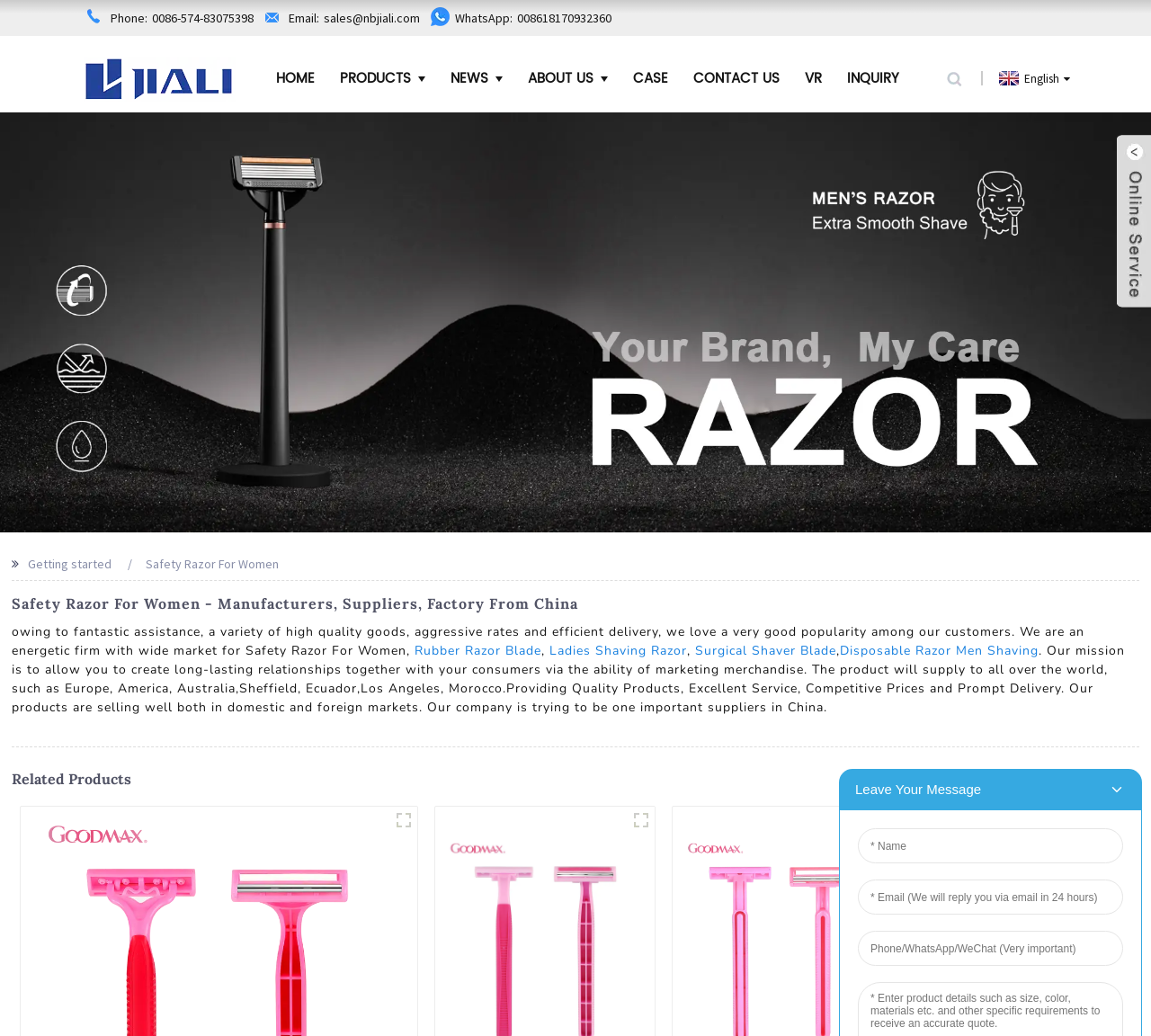Pinpoint the bounding box coordinates of the element to be clicked to execute the instruction: "Check the details of Men's system razor with non Slip design handle".

[0.0, 0.109, 1.0, 0.514]